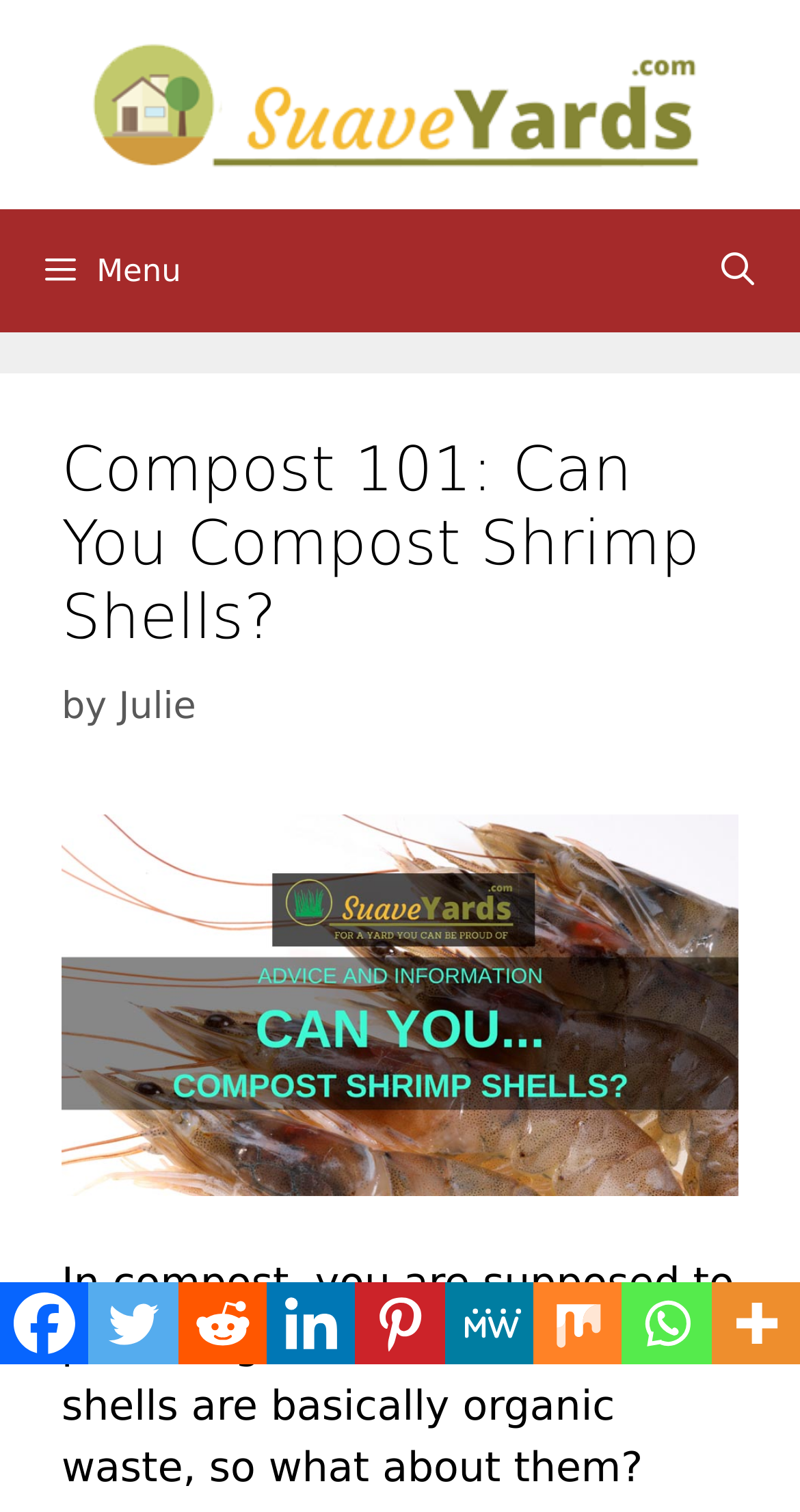Is there a menu?
Answer with a single word or phrase by referring to the visual content.

Yes